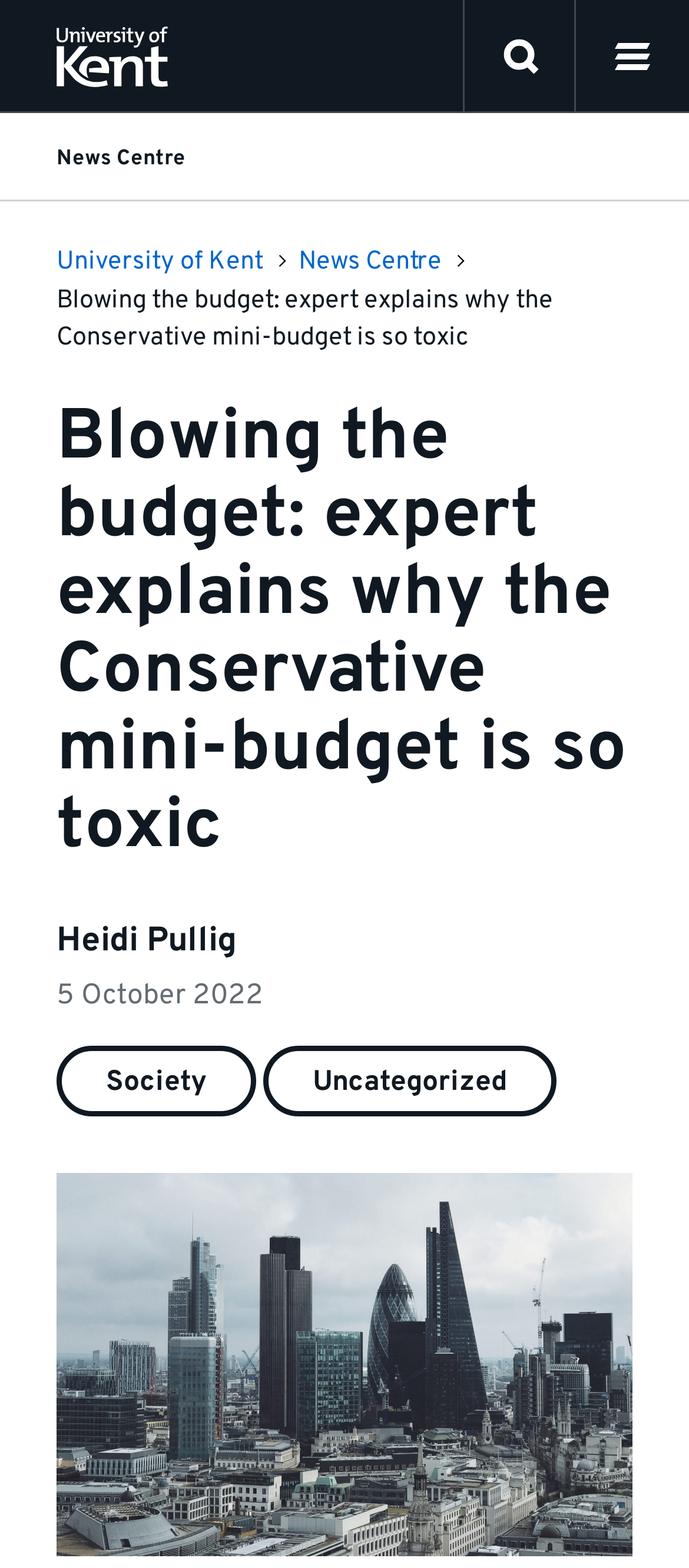Determine the heading of the webpage and extract its text content.

Blowing the budget: expert explains why the Conservative mini-budget is so toxic